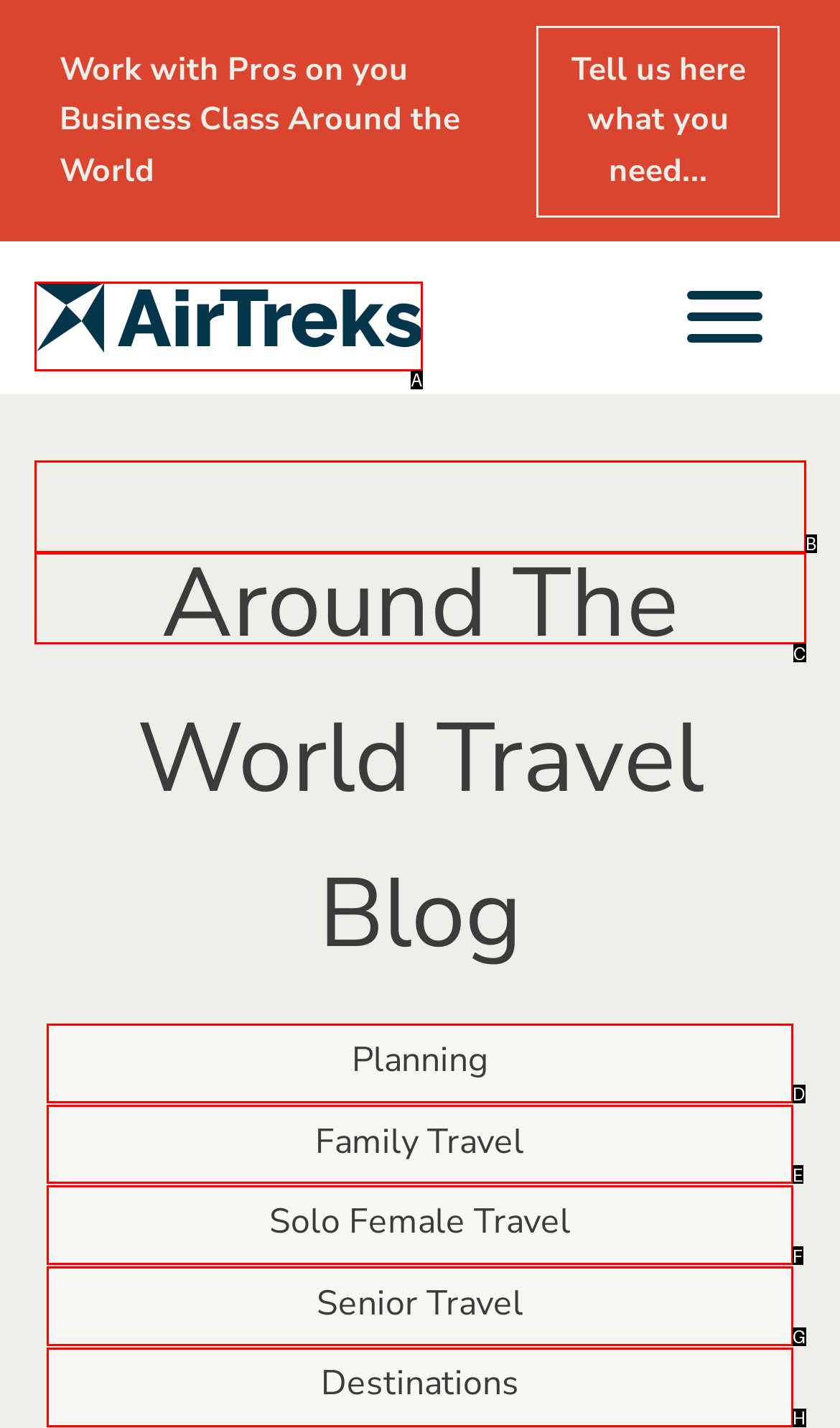Tell me the letter of the HTML element that best matches the description: Solo Female Travel from the provided options.

F